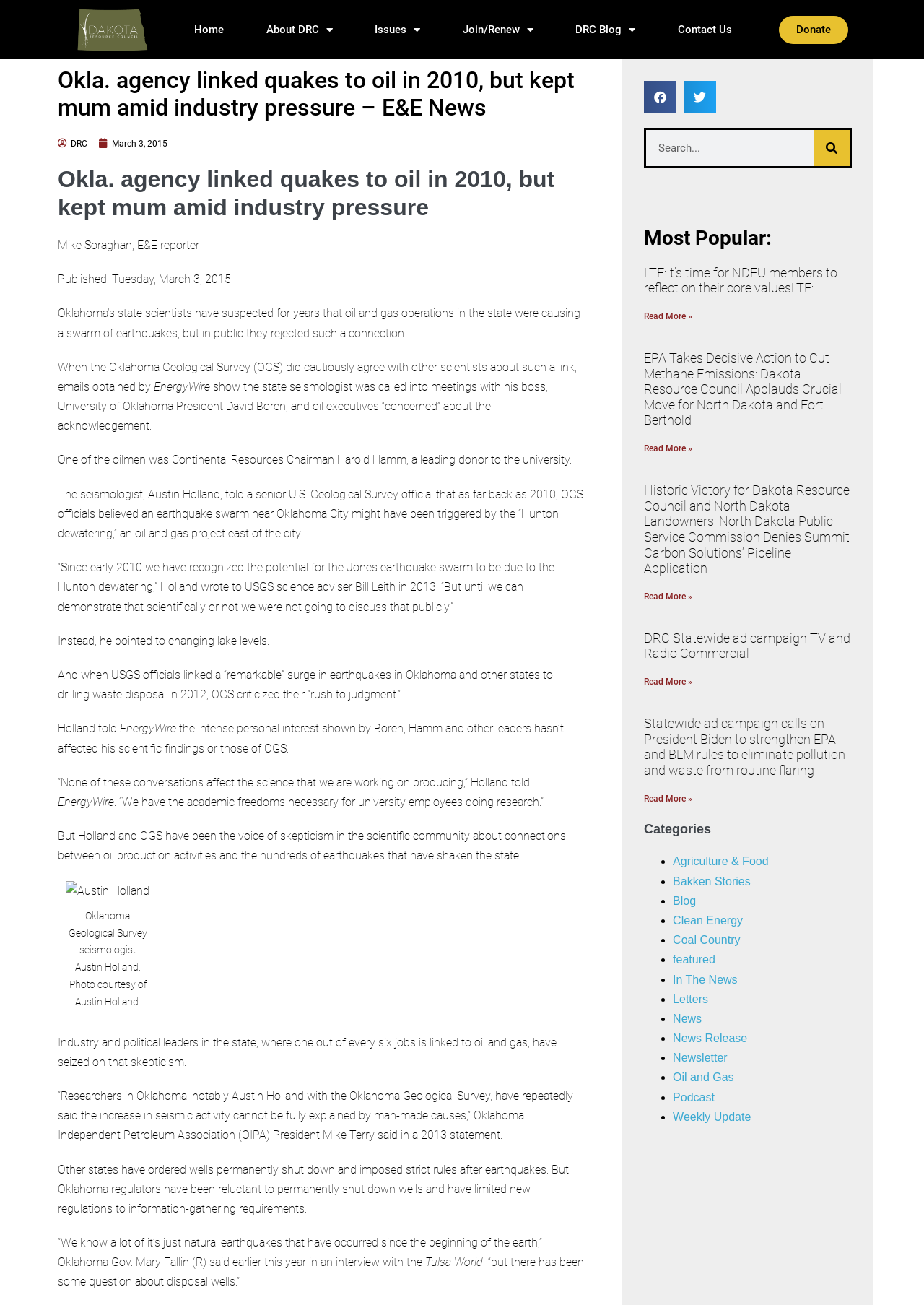Please identify the bounding box coordinates of the element's region that needs to be clicked to fulfill the following instruction: "Click on the 'Home' link". The bounding box coordinates should consist of four float numbers between 0 and 1, i.e., [left, top, right, bottom].

[0.188, 0.0, 0.265, 0.045]